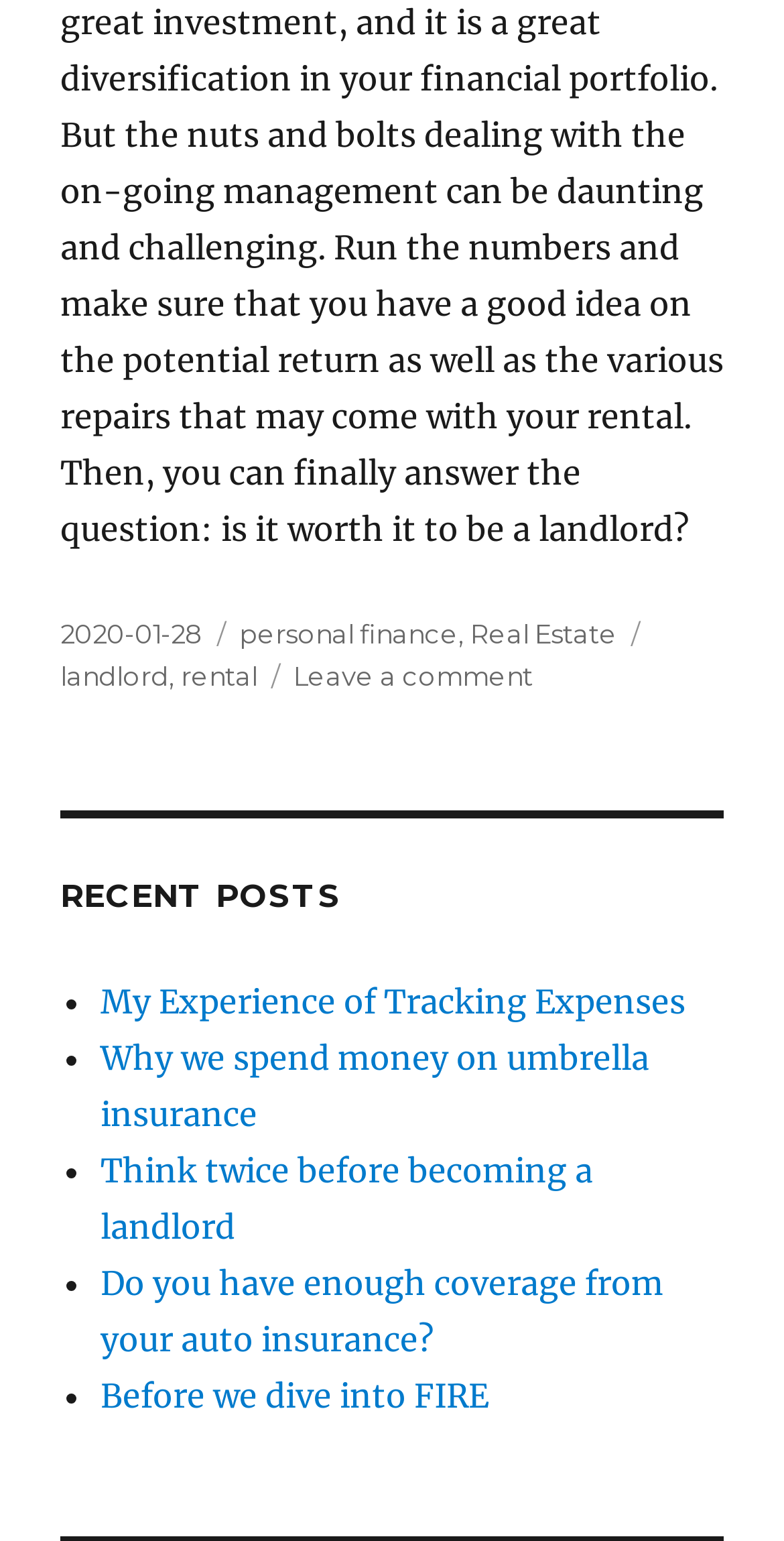Kindly determine the bounding box coordinates of the area that needs to be clicked to fulfill this instruction: "go to post about tracking expenses".

[0.128, 0.637, 0.874, 0.663]